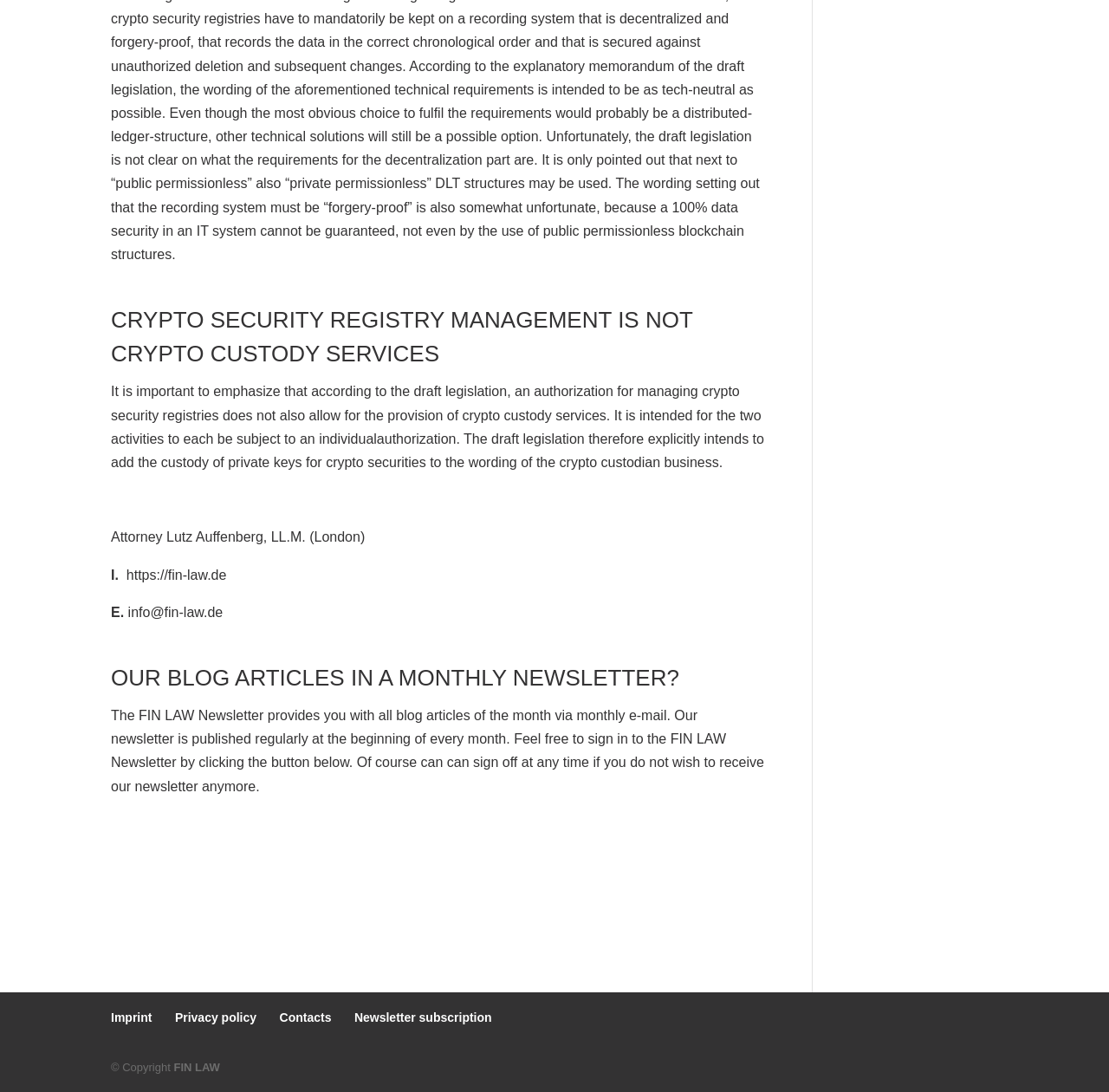Pinpoint the bounding box coordinates of the clickable element to carry out the following instruction: "View the imprint."

[0.1, 0.925, 0.137, 0.938]